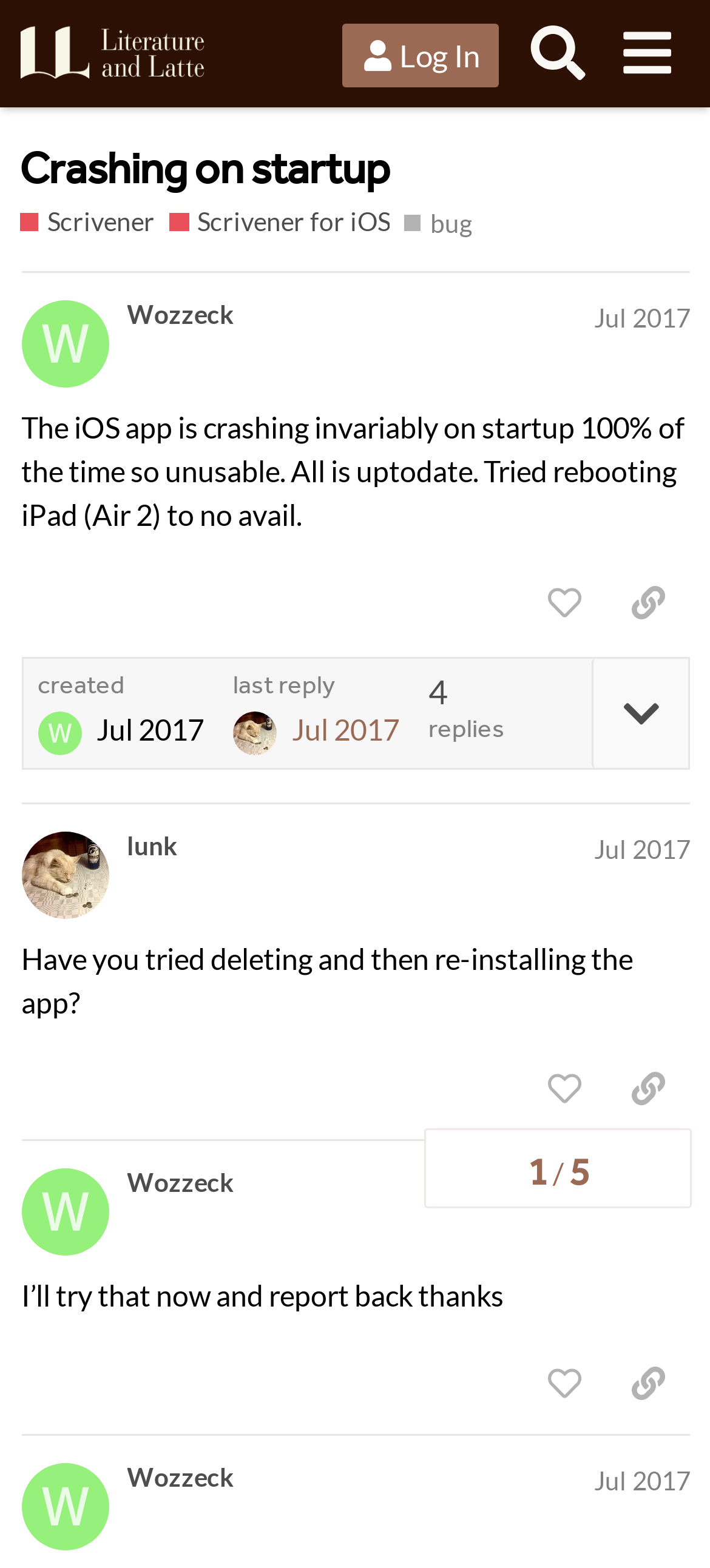Pinpoint the bounding box coordinates for the area that should be clicked to perform the following instruction: "Reply to the second post".

[0.03, 0.6, 0.892, 0.65]